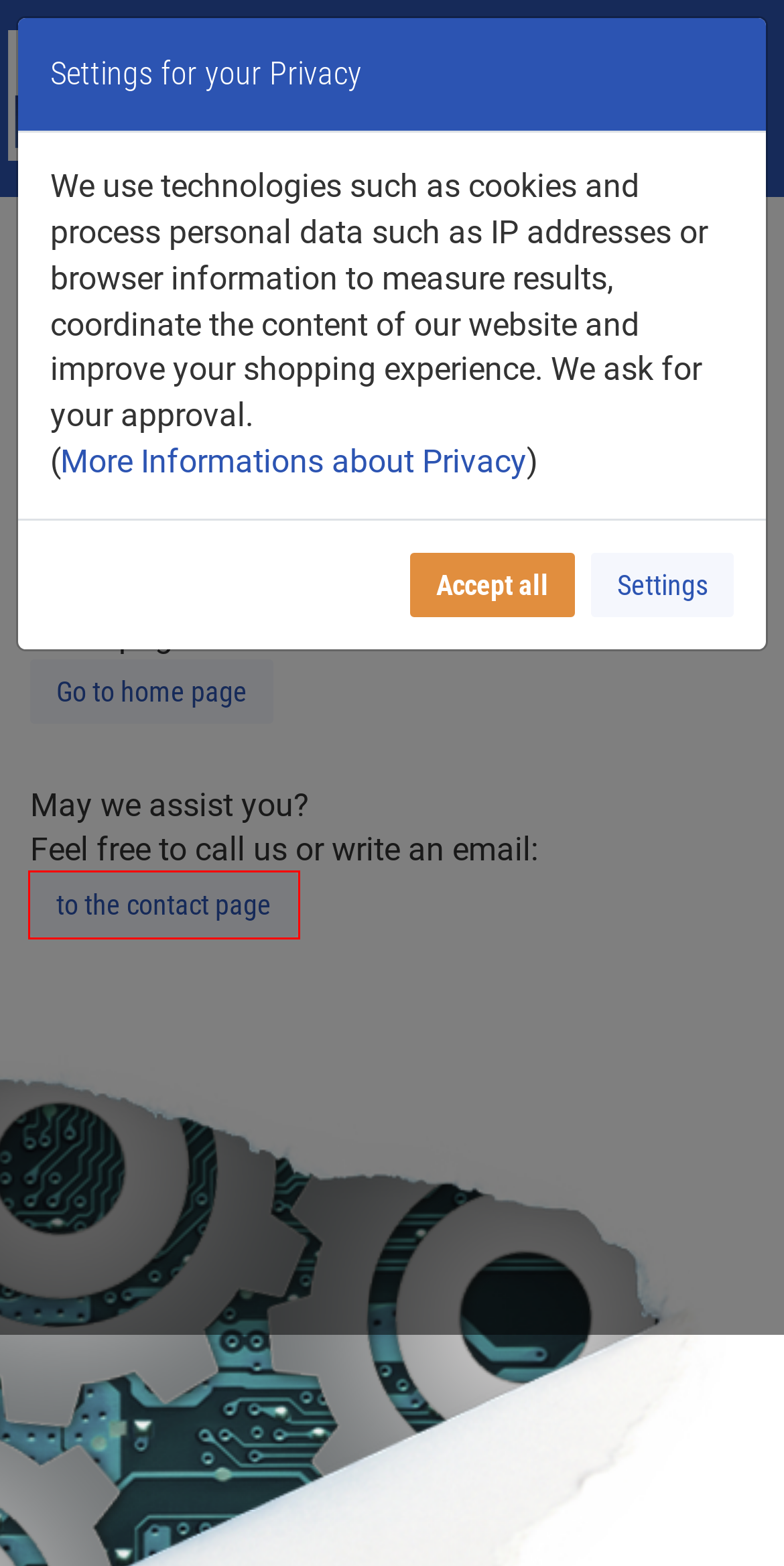Look at the given screenshot of a webpage with a red rectangle bounding box around a UI element. Pick the description that best matches the new webpage after clicking the element highlighted. The descriptions are:
A. Privacy Policy
B. Right of Withdrawal
C. Autoren
D. Buchhandel
E. Shipping and Charges
F. ibidem | Home page | ibidem Online
G. Dozenten
H. ibidem | ibidem-Verlag

H